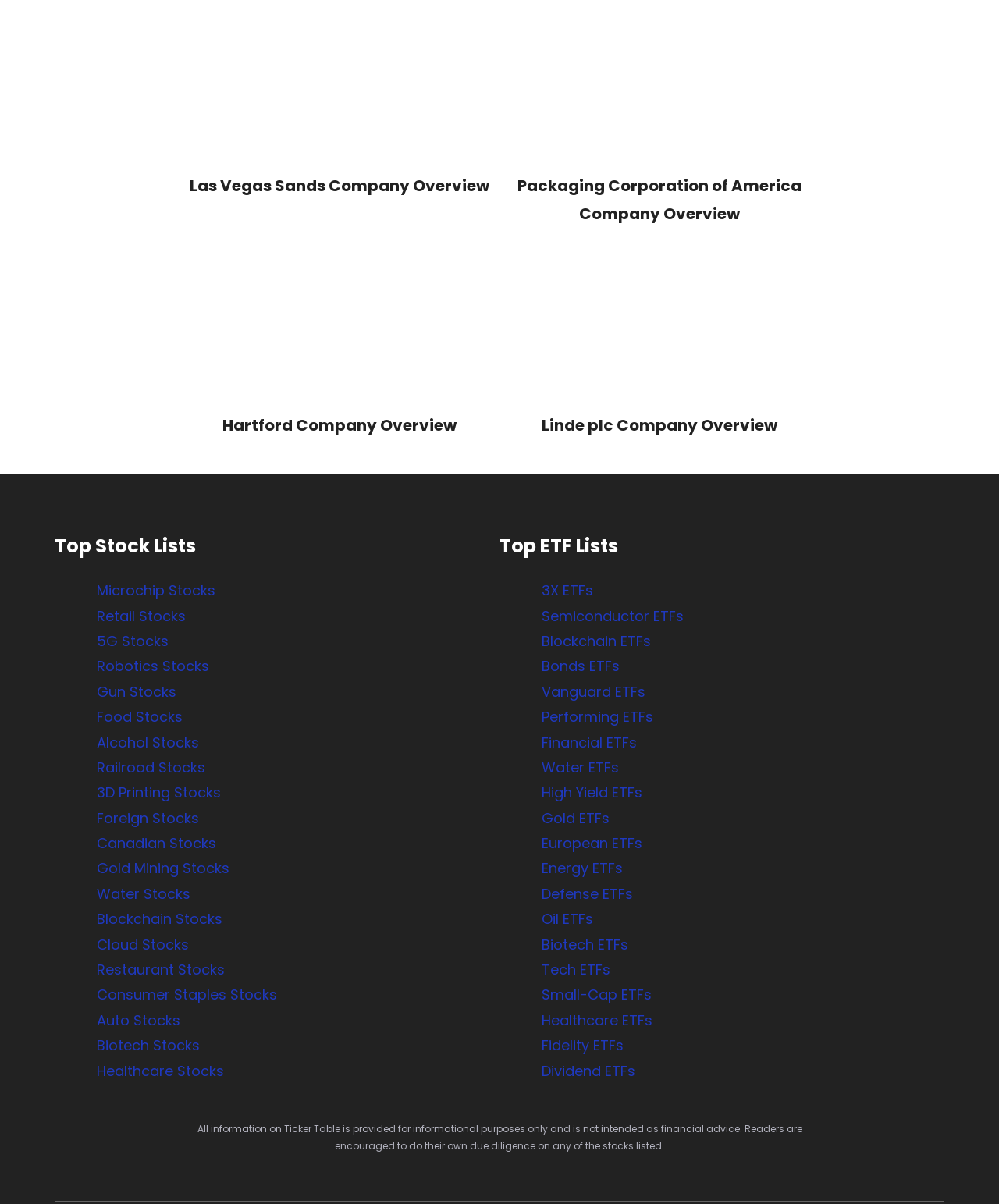Given the description "Linde plc Company Overview", provide the bounding box coordinates of the corresponding UI element.

[0.542, 0.344, 0.778, 0.362]